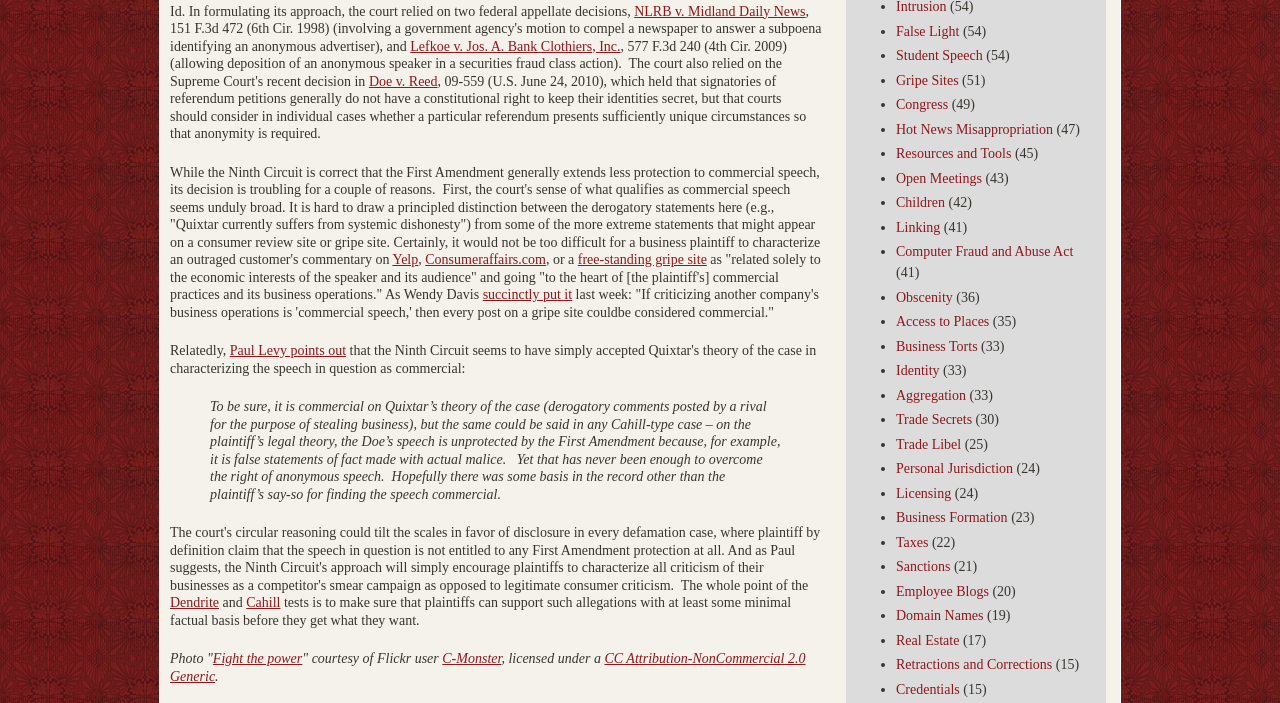Find the bounding box coordinates of the element to click in order to complete this instruction: "Follow the link 'Yelp'". The bounding box coordinates must be four float numbers between 0 and 1, denoted as [left, top, right, bottom].

[0.307, 0.358, 0.327, 0.38]